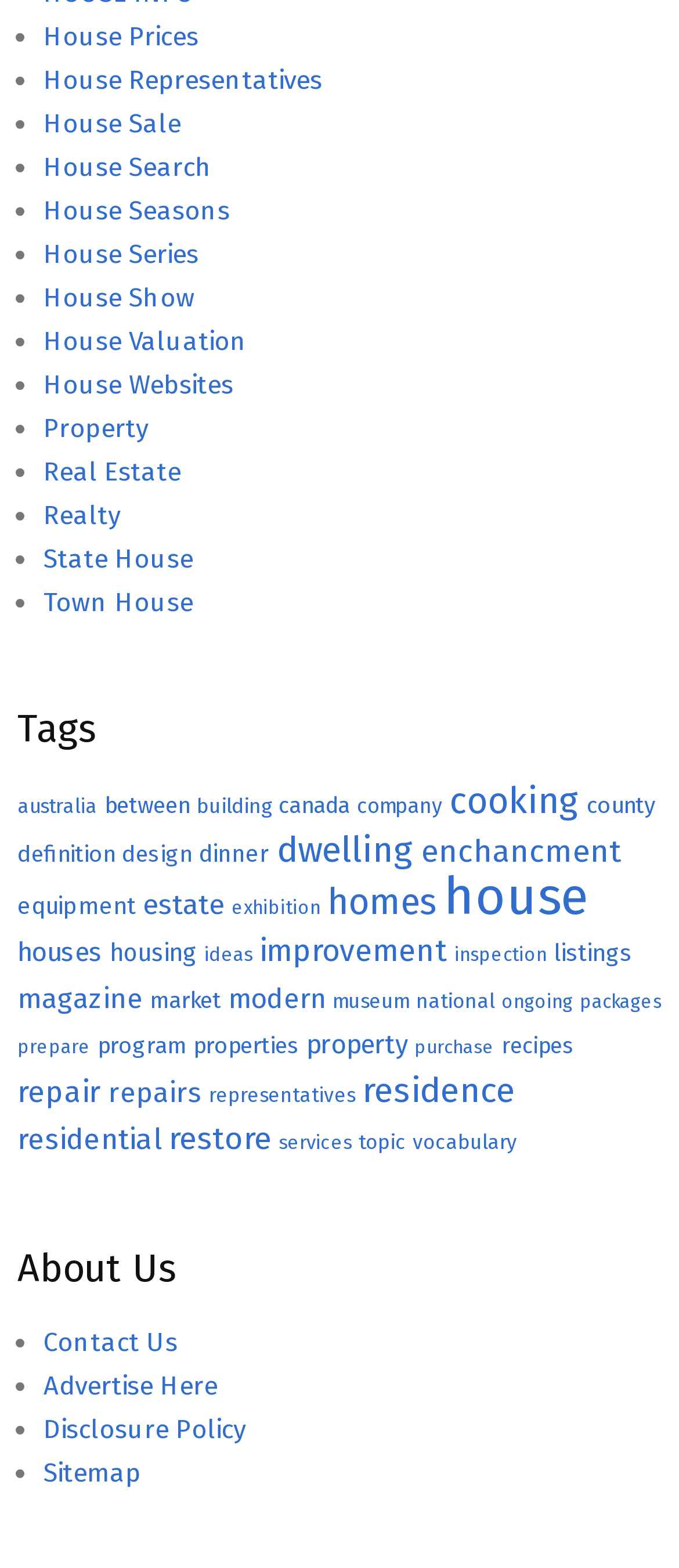What is the last link in the list?
Please use the image to provide a one-word or short phrase answer.

Advertise Here